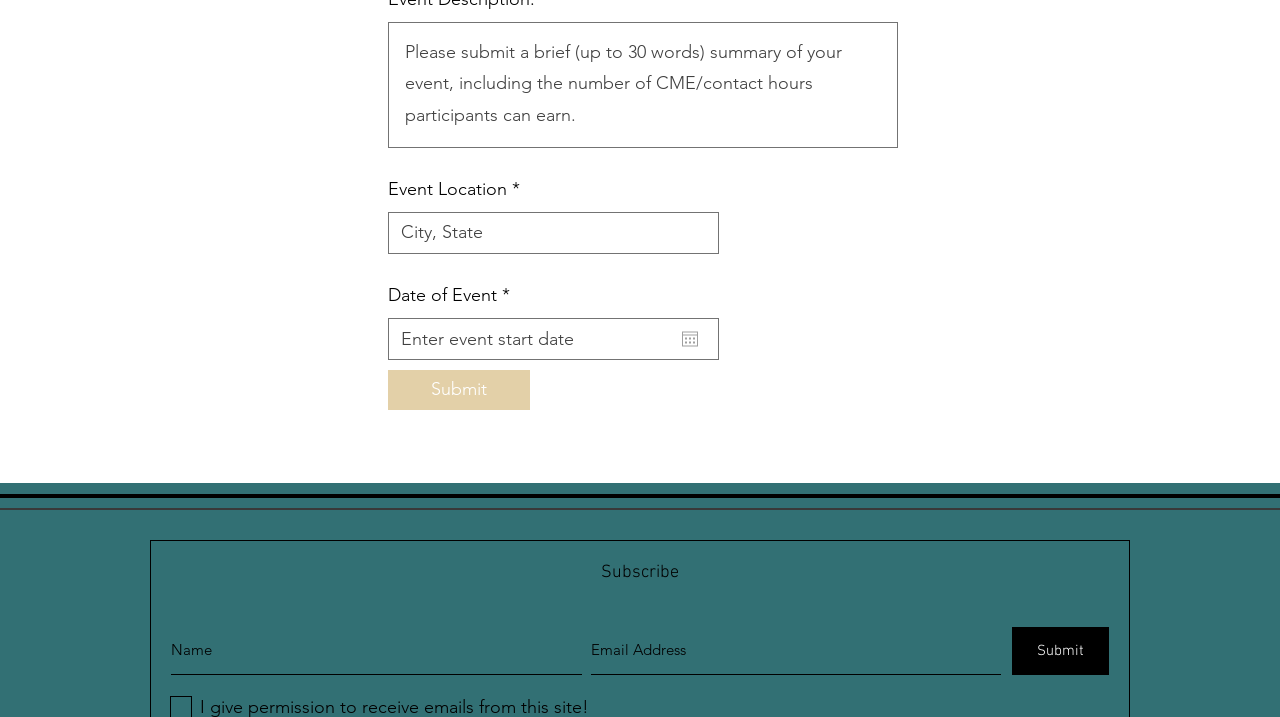What is the purpose of the 'Event Description' field?
Please provide a comprehensive answer based on the details in the screenshot.

Based on the webpage structure, the 'Event Description' field is a required textbox, indicating that it is a crucial piece of information for the event. The presence of this field suggests that the webpage is used to create or submit an event, and the 'Event Description' field is meant to provide a brief summary or details about the event.